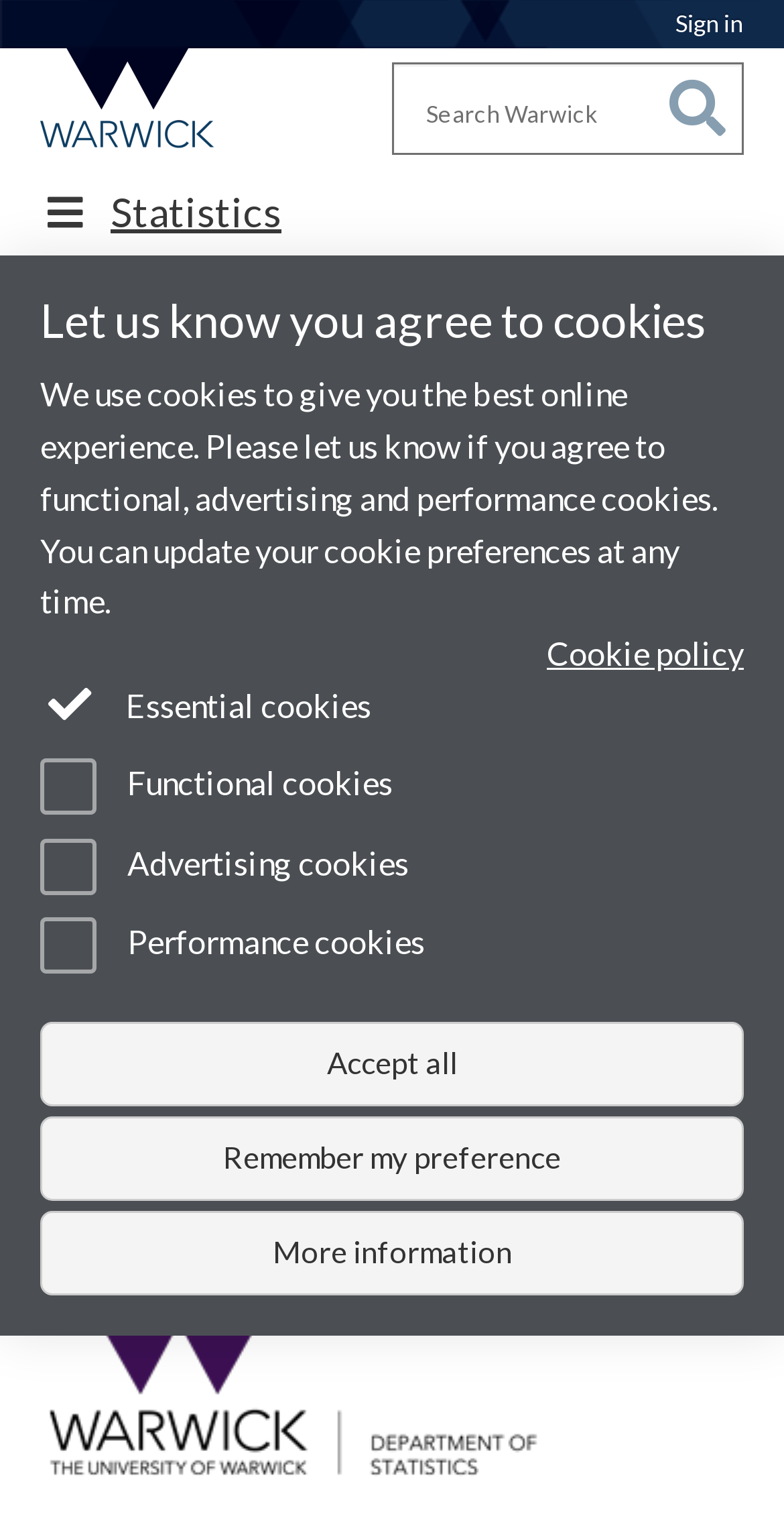Identify the bounding box of the HTML element described as: "title="University of Warwick homepage"".

[0.026, 0.032, 0.308, 0.104]